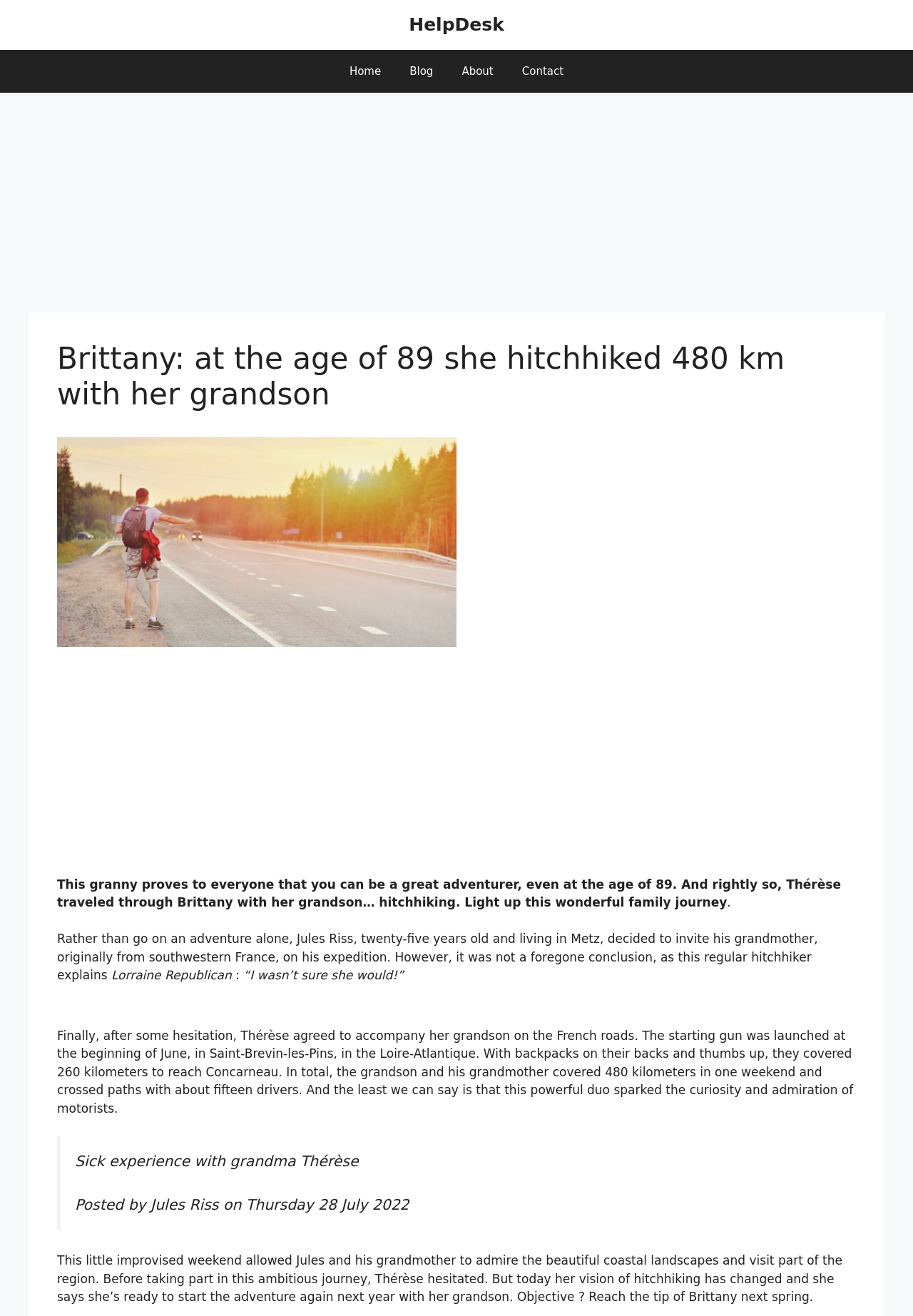Please provide a comprehensive response to the question based on the details in the image: What is the name of the grandmother?

The name of the grandmother is mentioned in the text 'Finally, after some hesitation, Thérèse agreed to accompany her grandson on the French roads.'